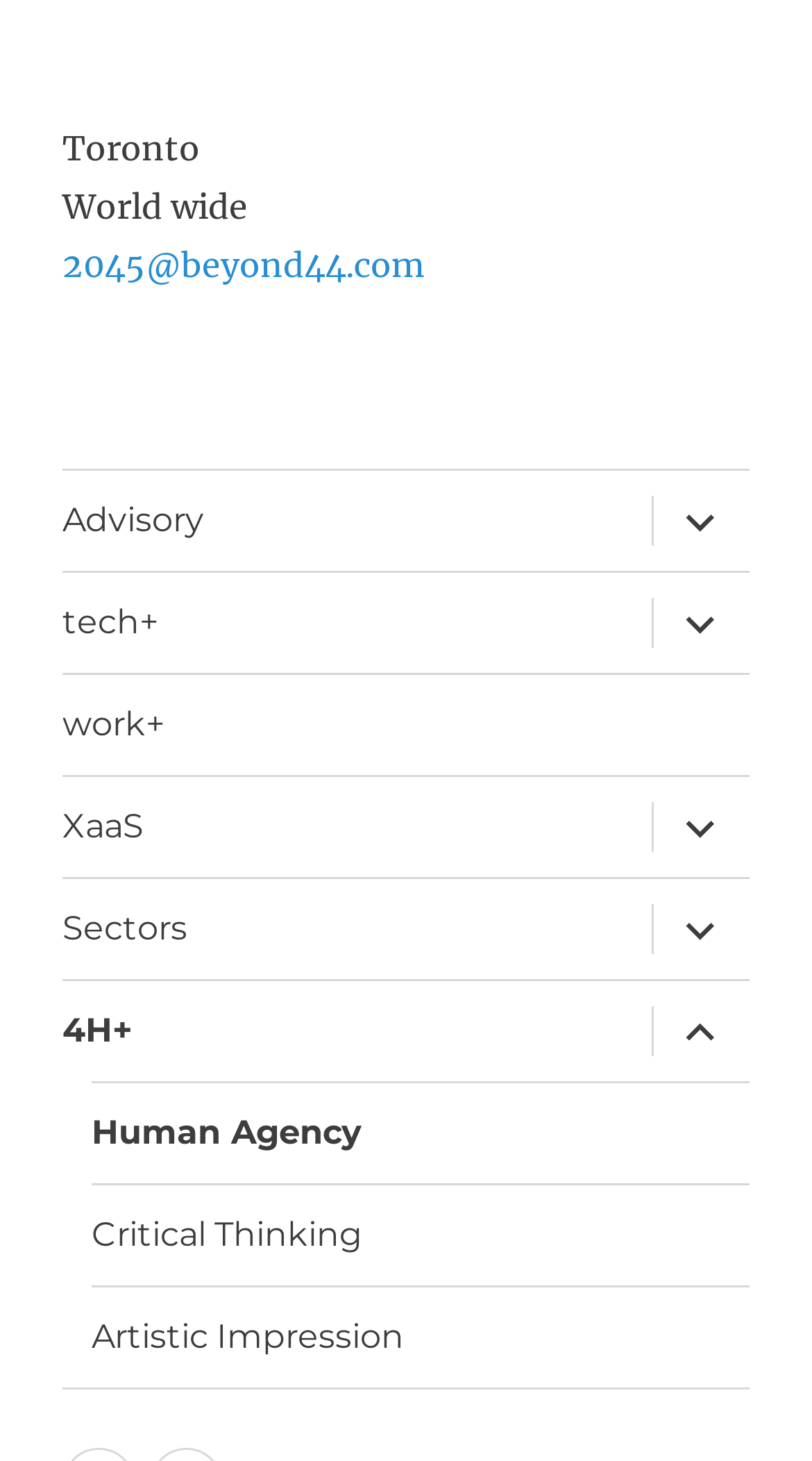Please locate the bounding box coordinates for the element that should be clicked to achieve the following instruction: "Expand child menu of 4H+". Ensure the coordinates are given as four float numbers between 0 and 1, i.e., [left, top, right, bottom].

[0.8, 0.671, 0.923, 0.739]